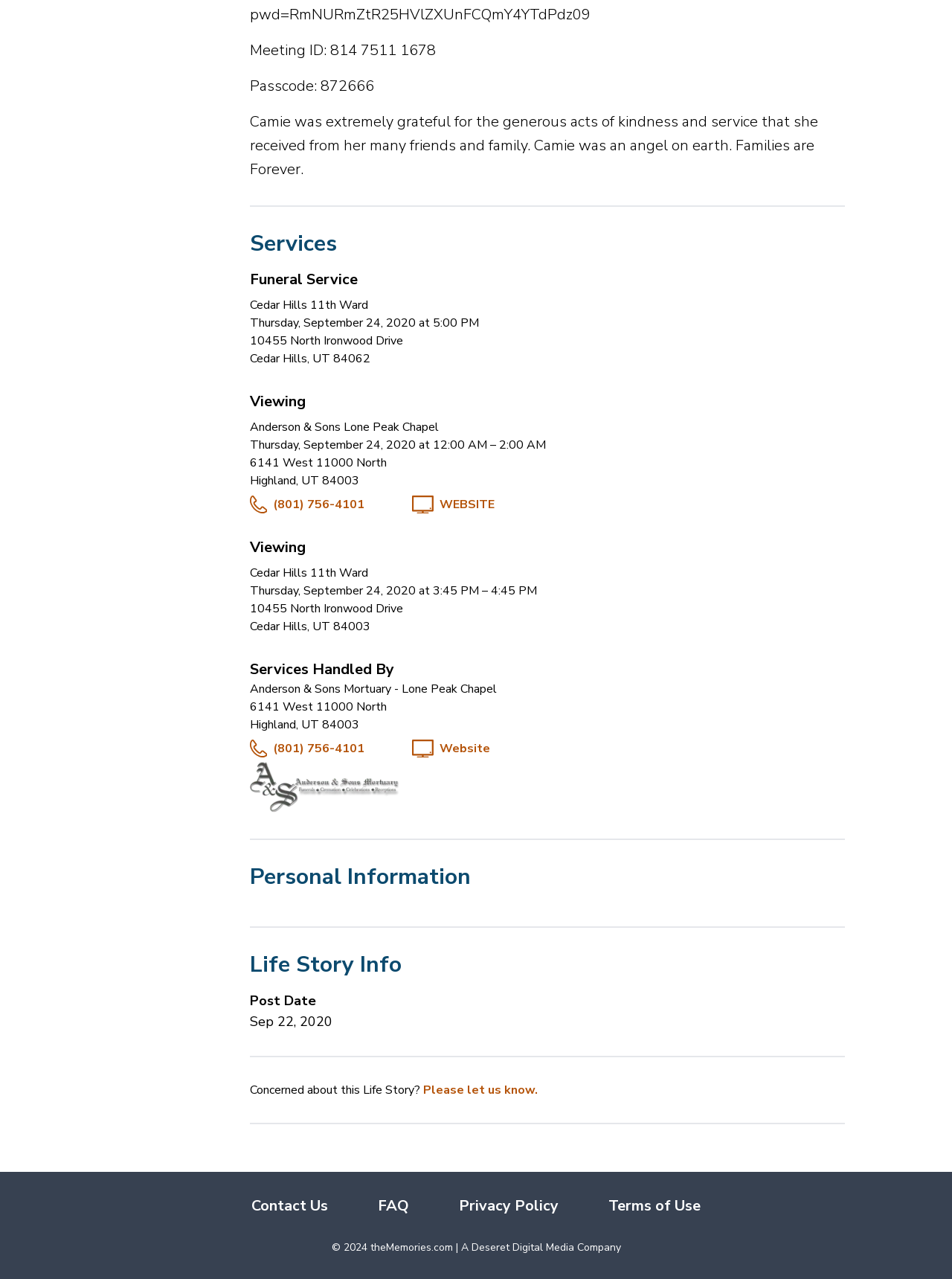Where is the funeral service located?
Answer the question with a single word or phrase by looking at the picture.

Cedar Hills 11th Ward